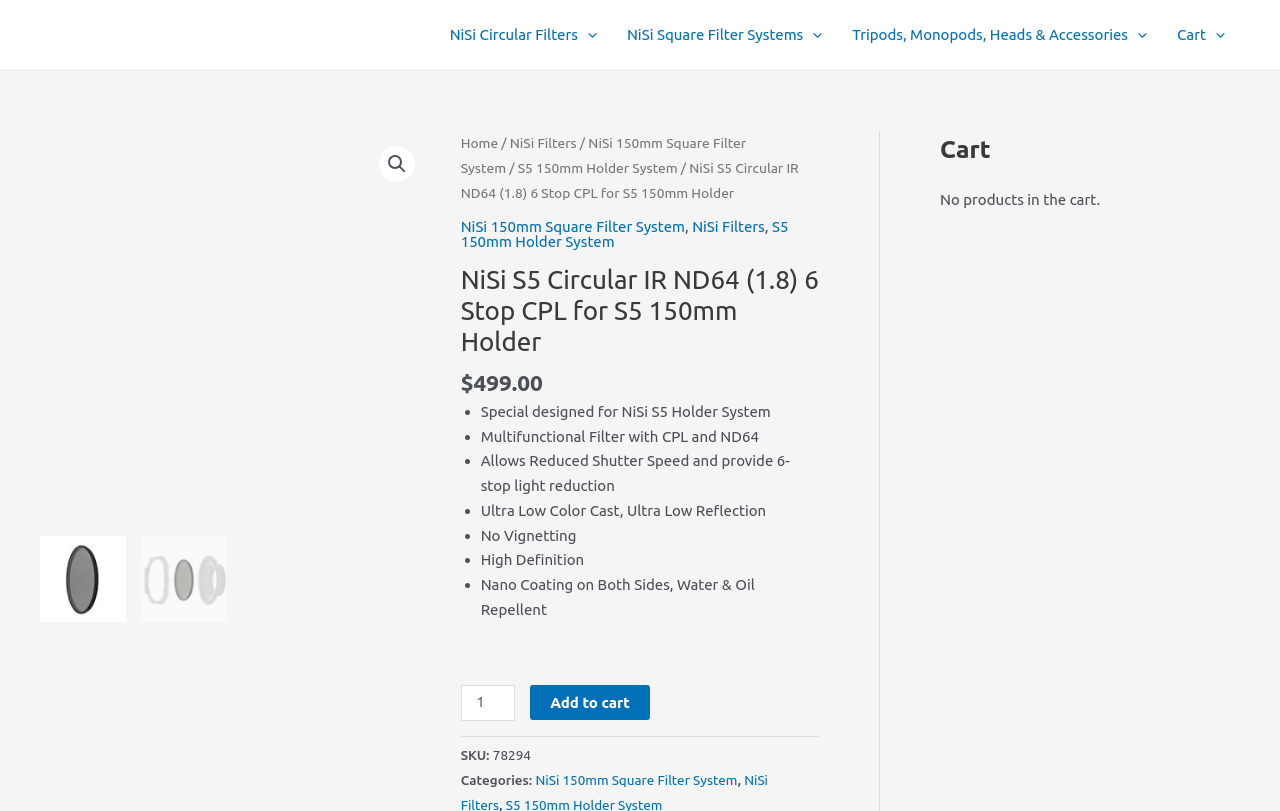Determine the bounding box coordinates for the element that should be clicked to follow this instruction: "Search". The coordinates should be given as four float numbers between 0 and 1, in the format [left, top, right, bottom].

[0.296, 0.18, 0.324, 0.224]